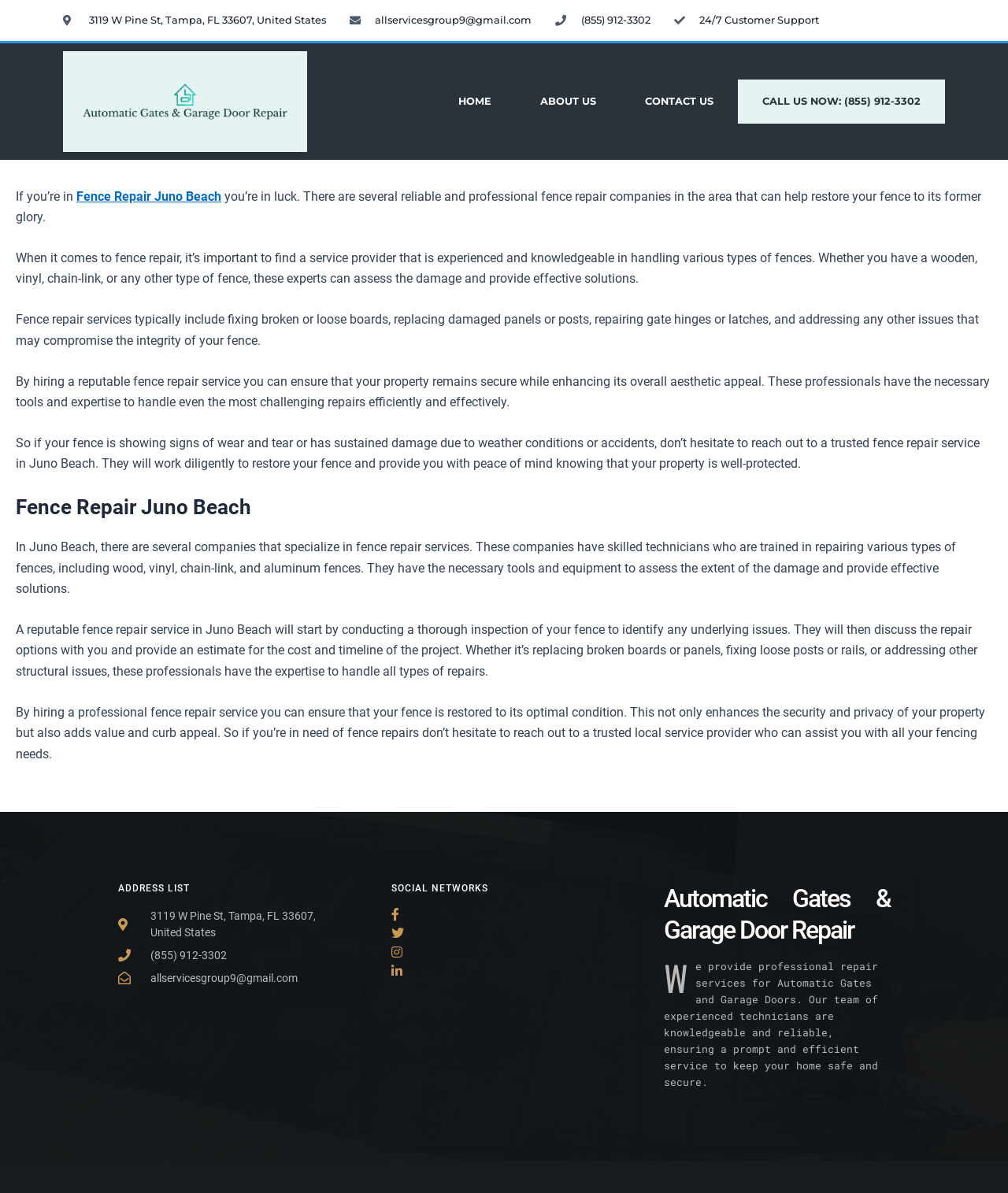Give a detailed explanation of the elements present on the webpage.

This webpage is about Fence Repair Juno Beach, a service that provides repair solutions for various types of fences. At the top, there is a heading with the company's name and a call-to-action to call them now. Below this, there is an image related to automatic gates and garage door repair. 

On the left side, there is a navigation menu with four links: HOME, ABOUT US, CONTACT US, and CALL US NOW. 

The main content of the webpage is an article that discusses the importance of finding a reliable and professional fence repair service in Juno Beach. The article explains that these services can help restore fences to their former glory, regardless of the type of fence. It also highlights the benefits of hiring a reputable fence repair service, including ensuring the security and privacy of one's property.

There are several blocks of text in the article, each discussing a different aspect of fence repair services. The text is arranged in a clear and readable format, with headings and paragraphs that make it easy to follow.

At the bottom of the page, there is a section with the company's address, phone number, and email address. There is also a section for social networks and another section that promotes the company's automatic gates and garage door repair services.